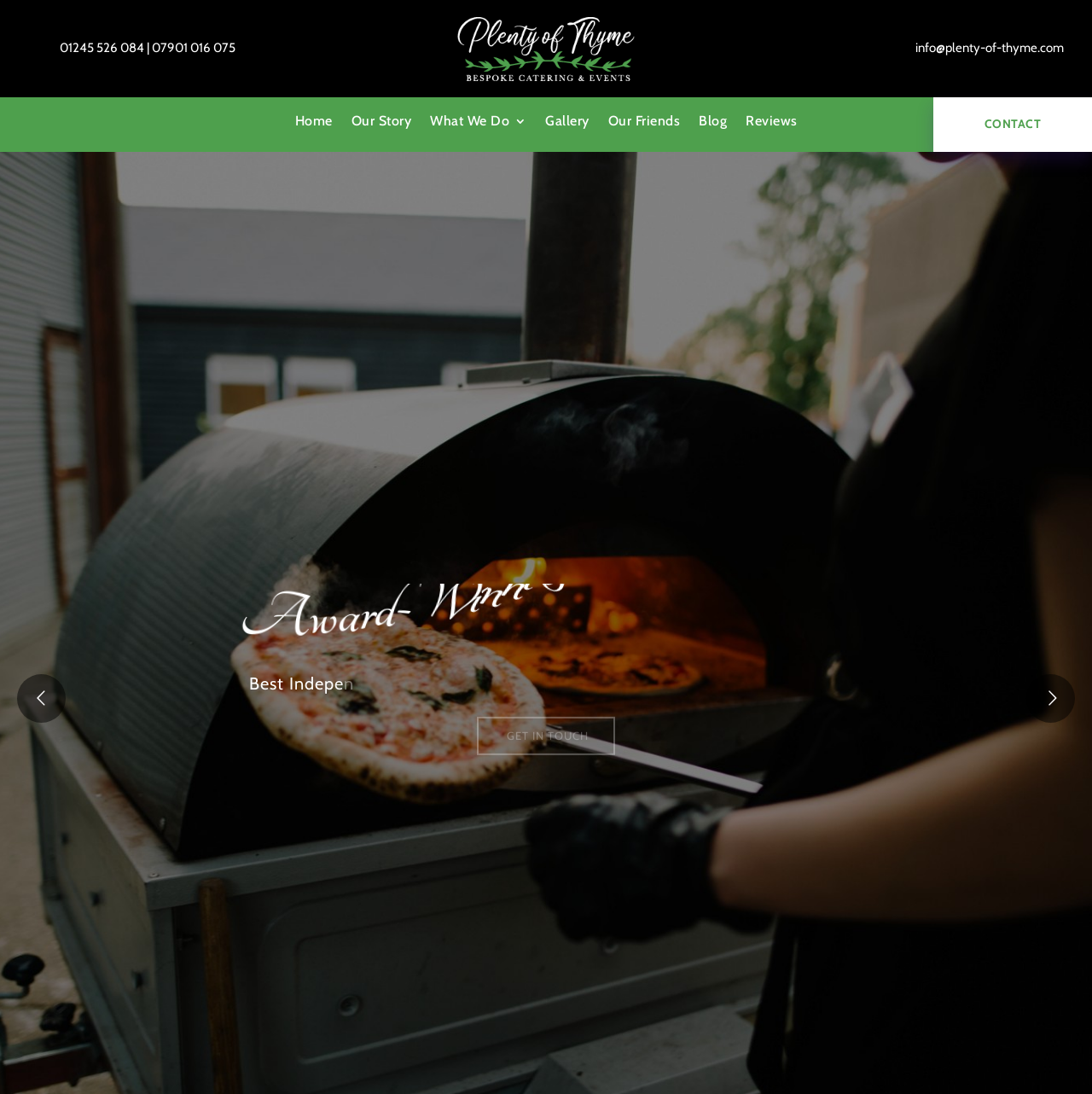Using the element description: "Our Friends", determine the bounding box coordinates. The coordinates should be in the format [left, top, right, bottom], with values between 0 and 1.

[0.557, 0.105, 0.623, 0.128]